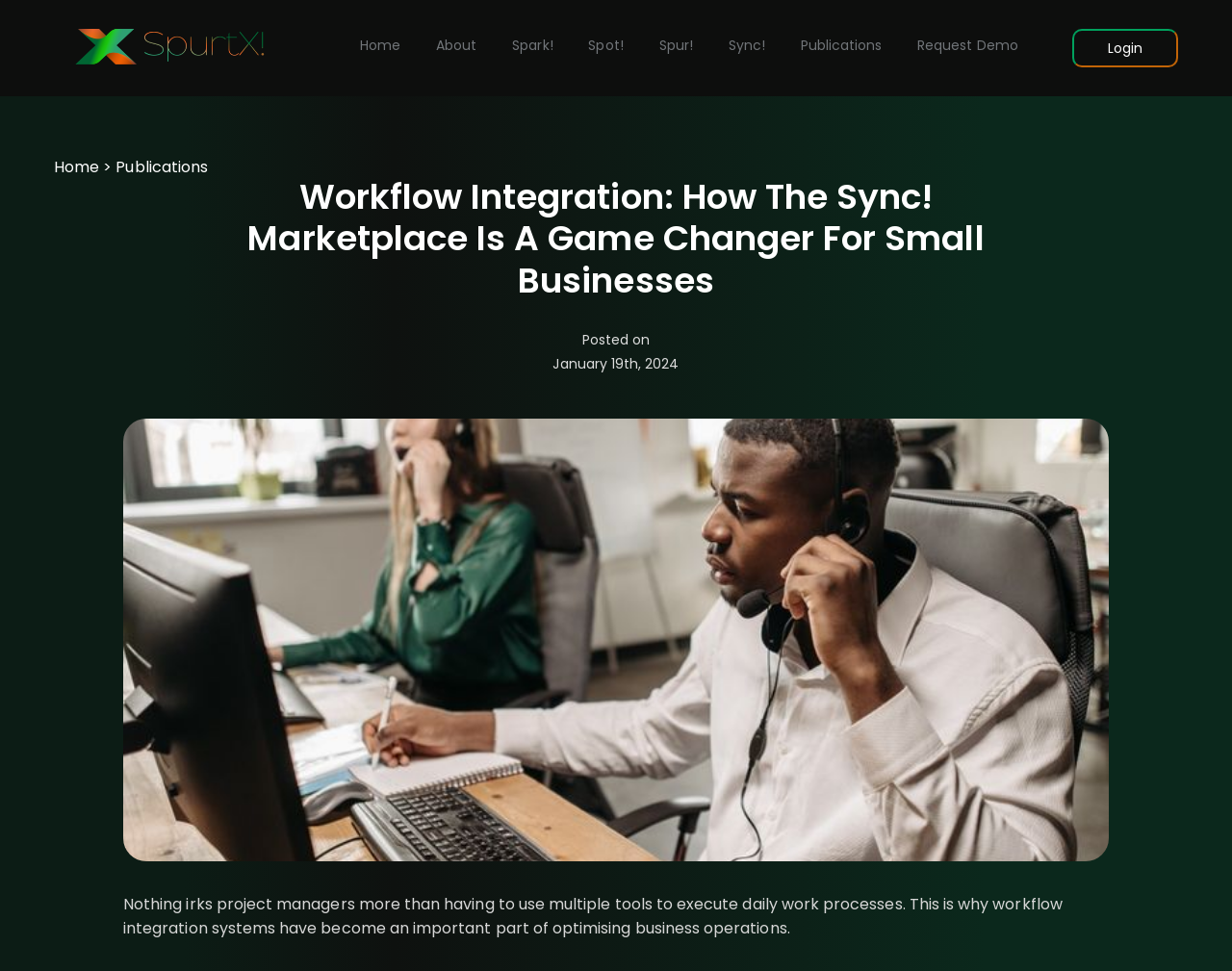What is the date of the blog post?
Kindly answer the question with as much detail as you can.

I found the date of the blog post by looking for the element with the description 'Posted on', which is located at coordinates [0.472, 0.34, 0.528, 0.36]. The date is mentioned in the adjacent element, which is a StaticText element with the text 'January 19th, 2024' at coordinates [0.449, 0.365, 0.551, 0.384].